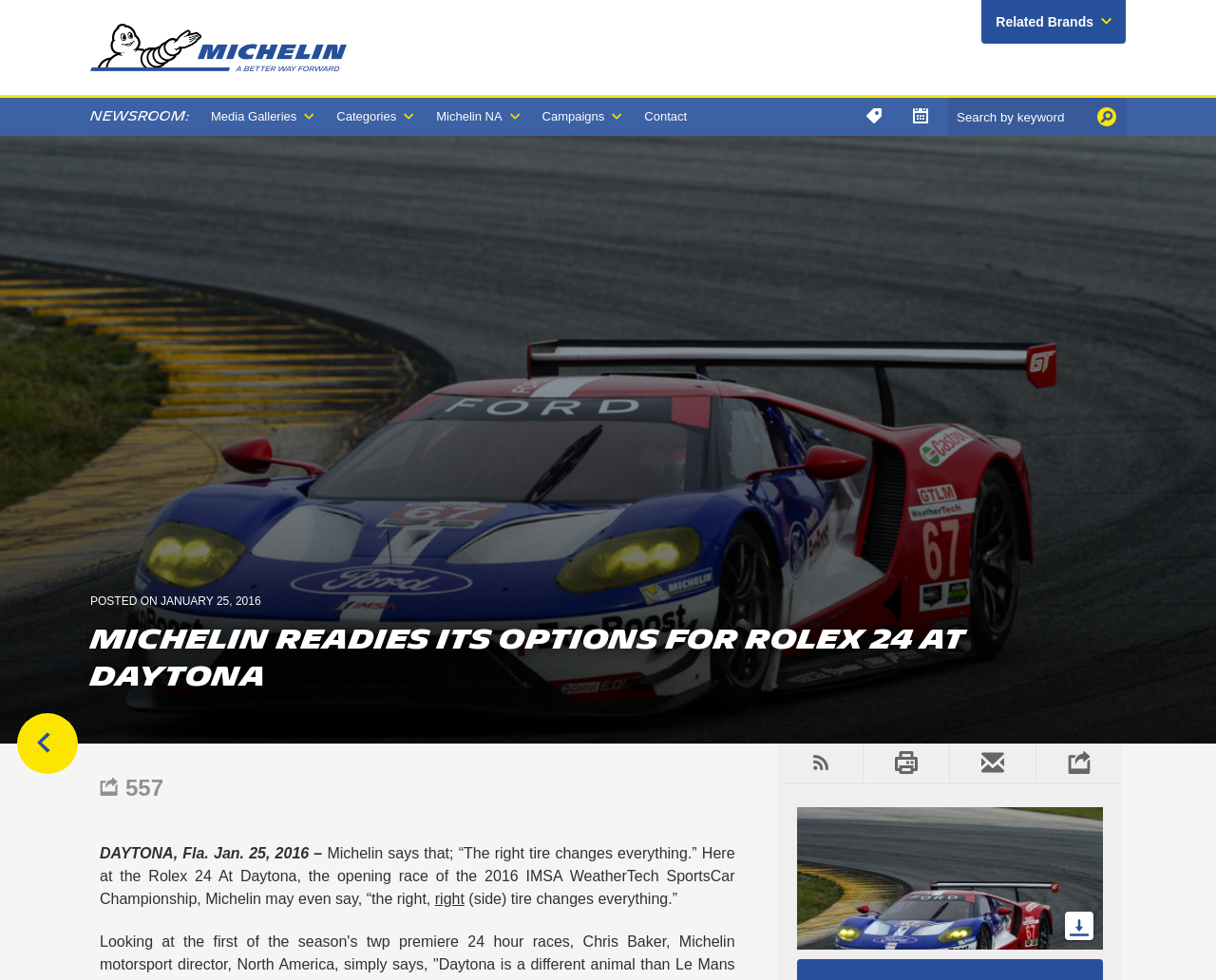Please study the image and answer the question comprehensively:
What is the date of the posted article?

I found the date of the posted article by looking at the text 'POSTED ON JANUARY 25, 2016' which is located at the top of the article.